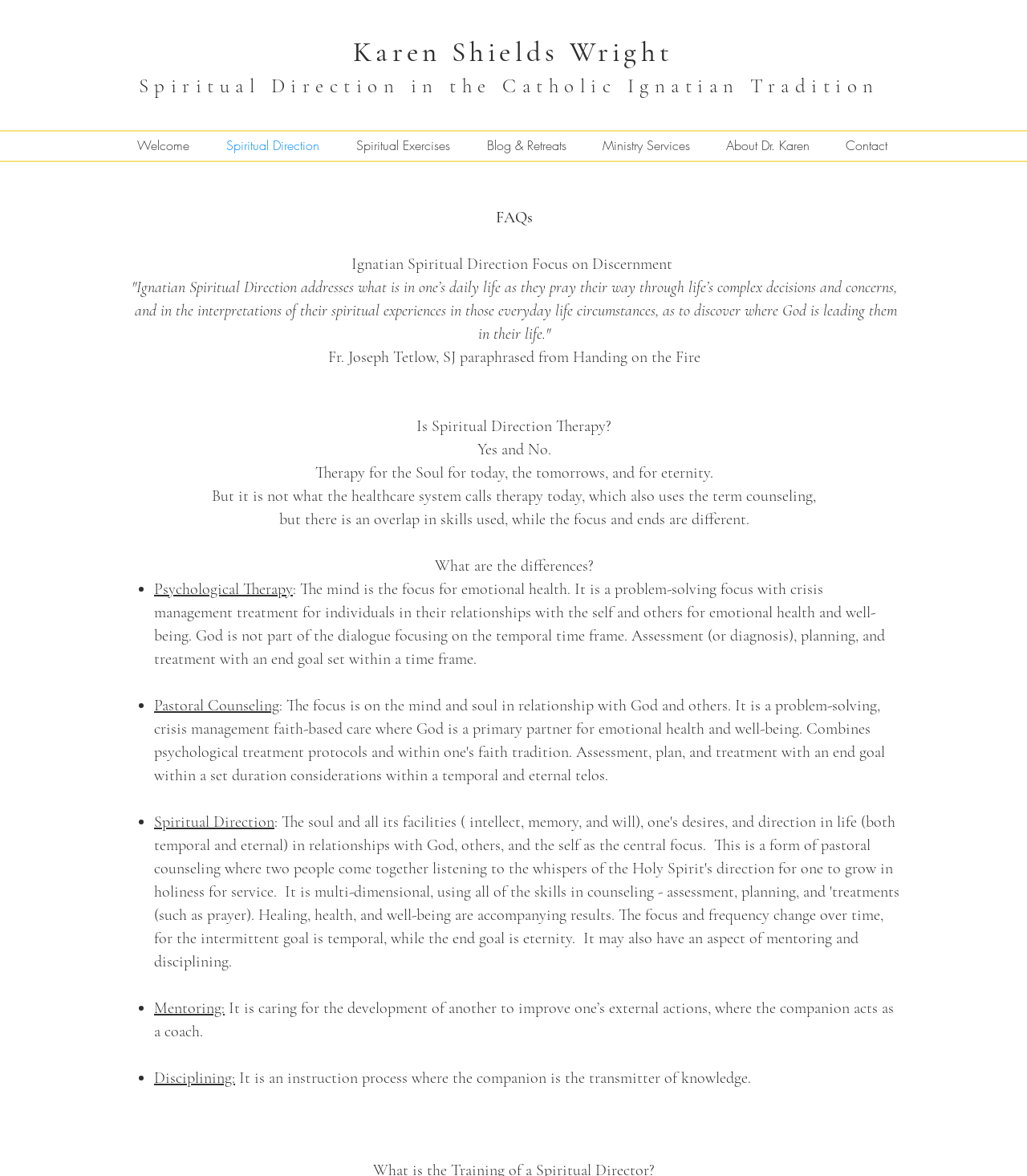Who is the author of the quote about Ignatian Spiritual Direction?
Based on the image, answer the question with as much detail as possible.

The webpage attributes the quote about Ignatian Spiritual Direction to Fr. Joseph Tetlow, SJ, who paraphrased it from 'Handing on the Fire'.